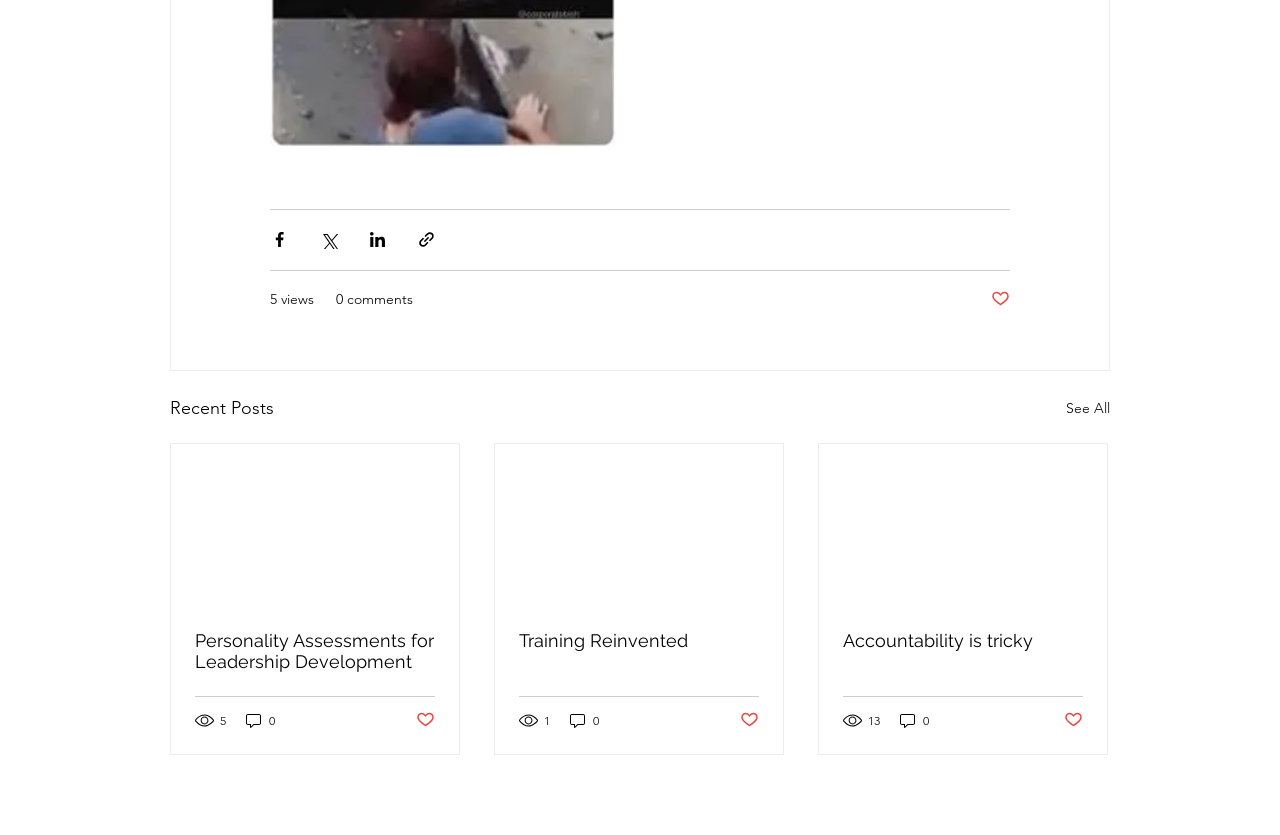Bounding box coordinates are specified in the format (top-left x, top-left y, bottom-right x, bottom-right y). All values are floating point numbers bounded between 0 and 1. Please provide the bounding box coordinate of the region this sentence describes: 1

[0.405, 0.852, 0.431, 0.875]